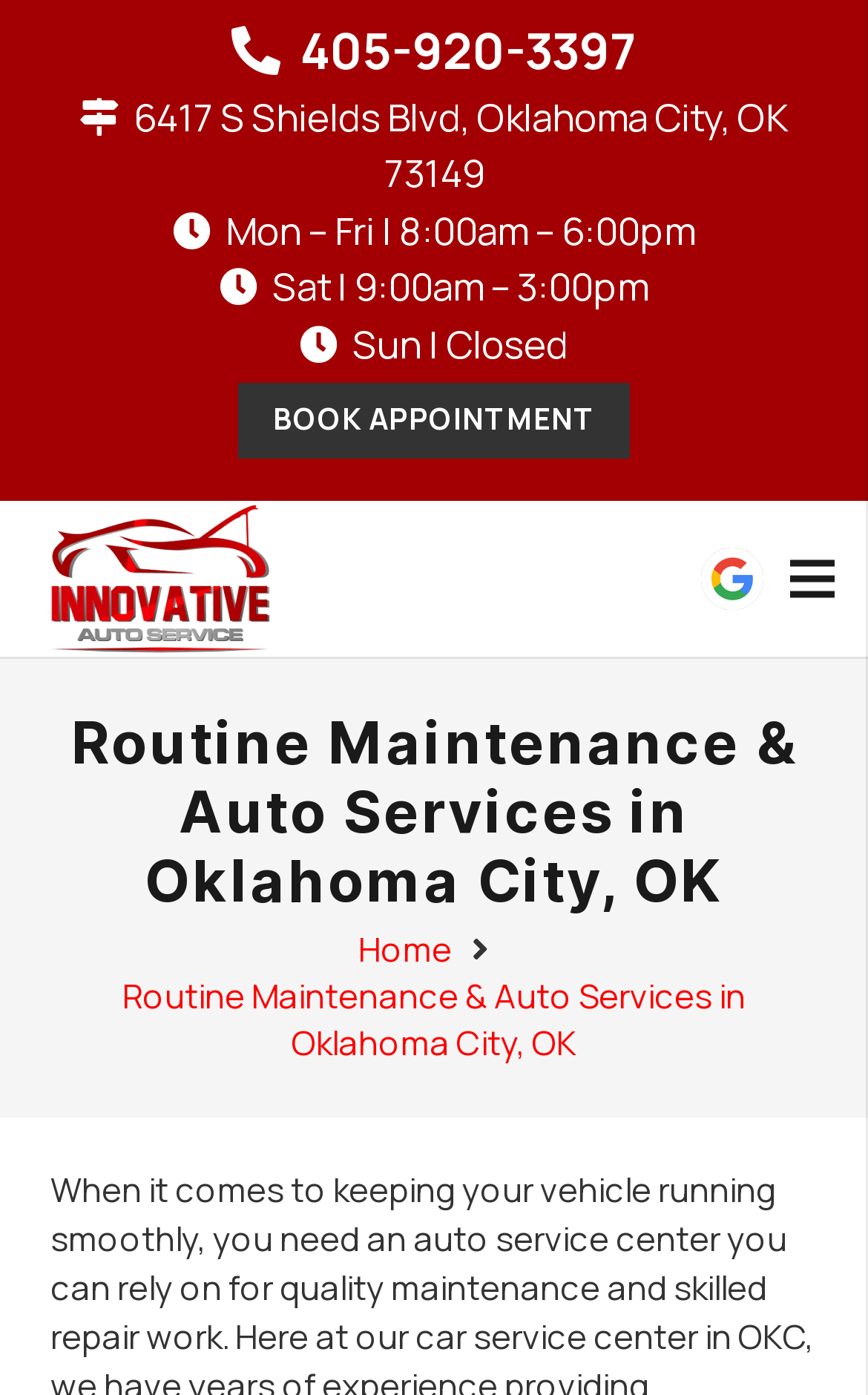Write an elaborate caption that captures the essence of the webpage.

The webpage appears to be a business website for an auto service center in Oklahoma City, OK. At the top left of the page, there is a logo of Innovative Auto Services. To the right of the logo, there are three lines of text displaying the business's phone number, address, and operating hours. The phone number is 405-920-3397, and the address is 6417 S Shields Blvd, Oklahoma City, OK 73149. The operating hours are listed as Monday to Friday from 8:00 am to 6:00 pm, Saturday from 9:00 am to 3:00 pm, and Sunday as closed.

Below the address and operating hours, there is a prominent "BOOK APPOINTMENT" button. To the right of the button, there are two links, one with a Google icon and another with the text "Menu". The "Menu" link is located at the top right corner of the page.

Further down the page, there is a heading that reads "Routine Maintenance & Auto Services in Oklahoma City, OK". Below this heading, there are two links, "Home" and "Routine Maintenance & Auto Services in Oklahoma City, OK", which are likely part of the website's navigation menu.